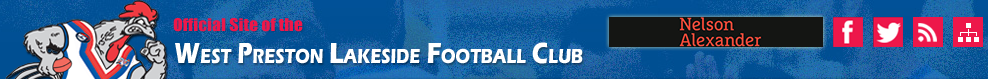Please provide a brief answer to the following inquiry using a single word or phrase:
What is the name of the sponsor?

Nelson Alexander